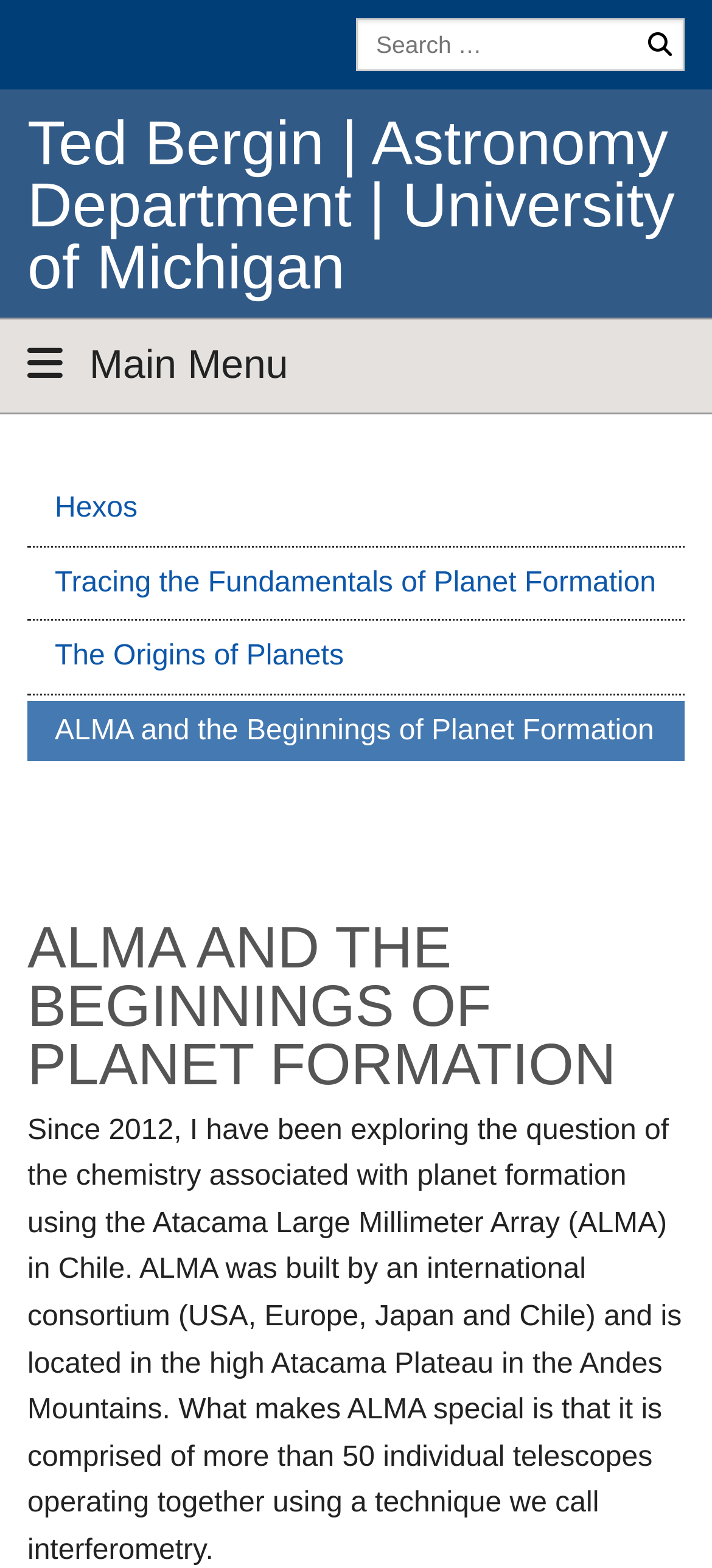Your task is to find and give the main heading text of the webpage.

Ted Bergin | Astronomy Department | University of Michigan